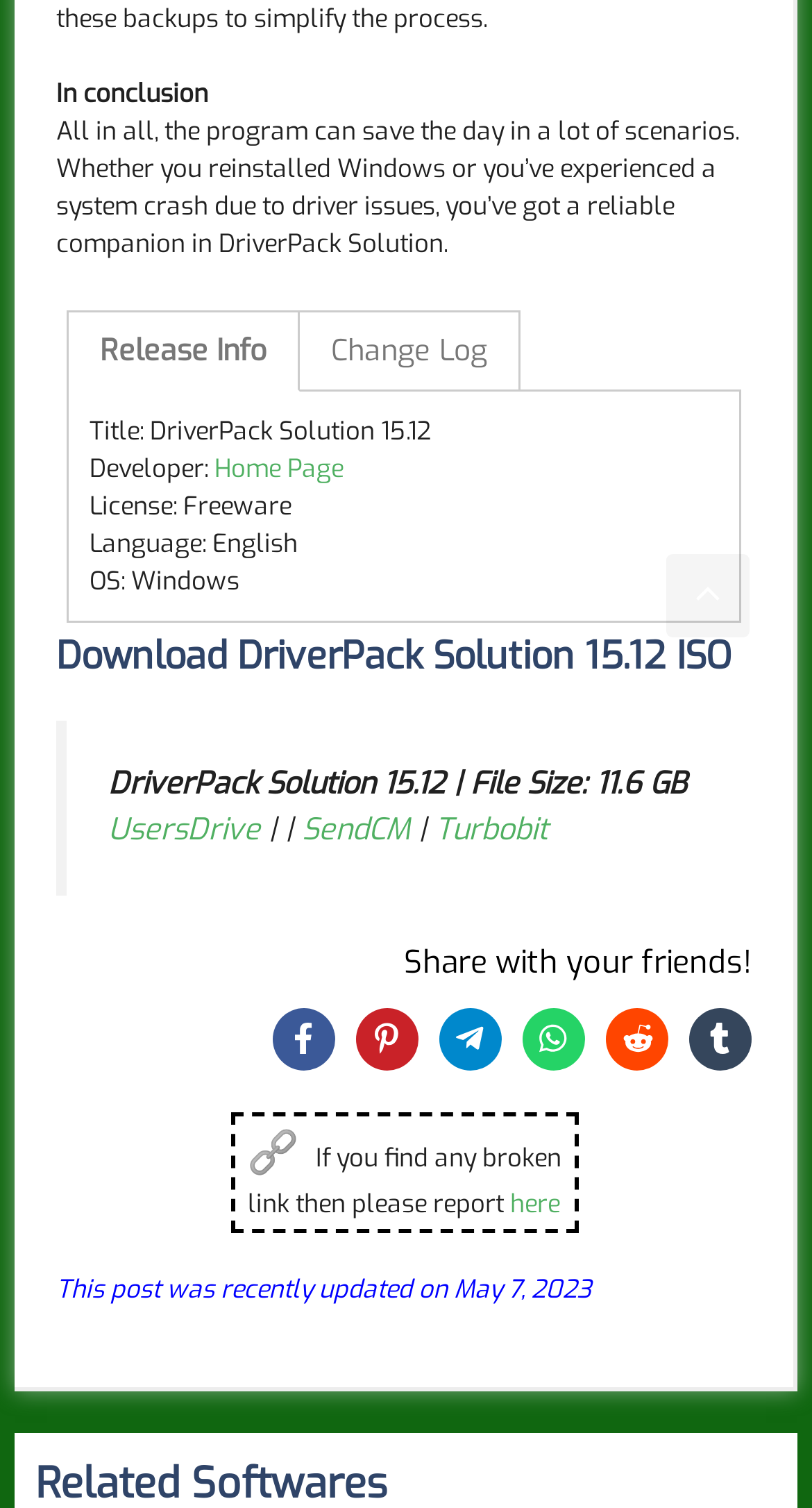Determine the bounding box coordinates for the HTML element mentioned in the following description: "Northwest Asian Weekly". The coordinates should be a list of four floats ranging from 0 to 1, represented as [left, top, right, bottom].

None